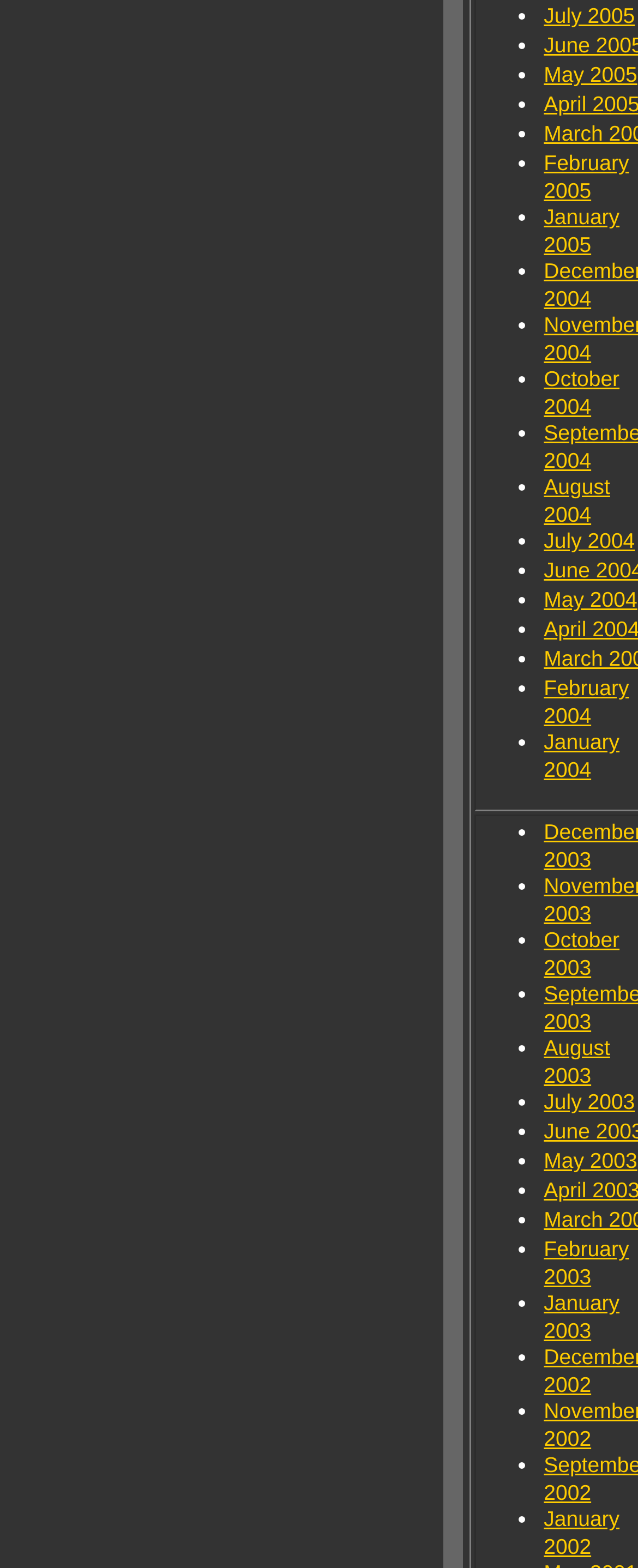Are all links on this webpage related to months?
Using the image, provide a concise answer in one word or a short phrase.

Yes